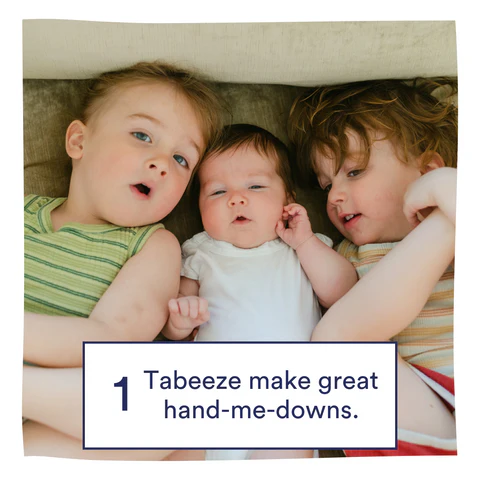Paint a vivid picture of the image with your description.

The image features three young siblings nestled together on a soft surface, smiling and enjoying each other's company. The eldest child, wearing a striped green shirt, leans slightly forward, while the middle child, an infant in a simple white onesie, gazes calmly at the camera. The youngest child, with tousled hair and dressed in a striped outfit, lies beside the infant, adding to the sense of warmth and togetherness. Below the heartwarming scene, a caption reads, "Tabeeze make great hand-me-downs," emphasizing the sustainable and lasting nature of Tabeeze clothing, encouraging recycling and sharing among families. This image reflects not only the joy of sibling bonding but also the values of sustainability and reuse, making it ideal for promoting Tabeeze's organic baby clothing.